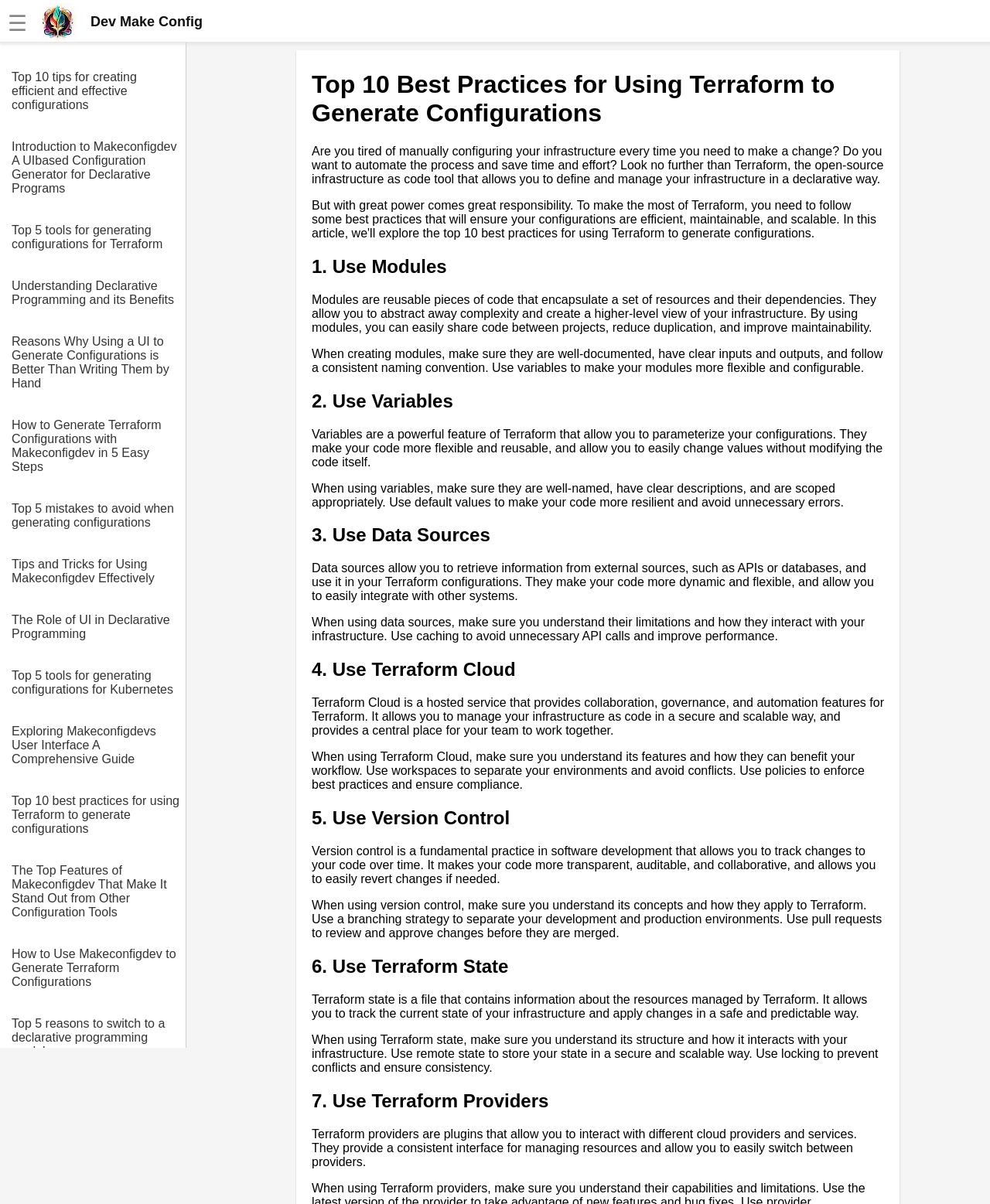How many best practices are discussed on this webpage?
Answer the question with a detailed explanation, including all necessary information.

The webpage has a heading 'Top 10 Best Practices for Using Terraform to Generate Configurations' which suggests that there are 10 best practices discussed on this webpage. This is further confirmed by the presence of 10 headings, each describing a best practice.